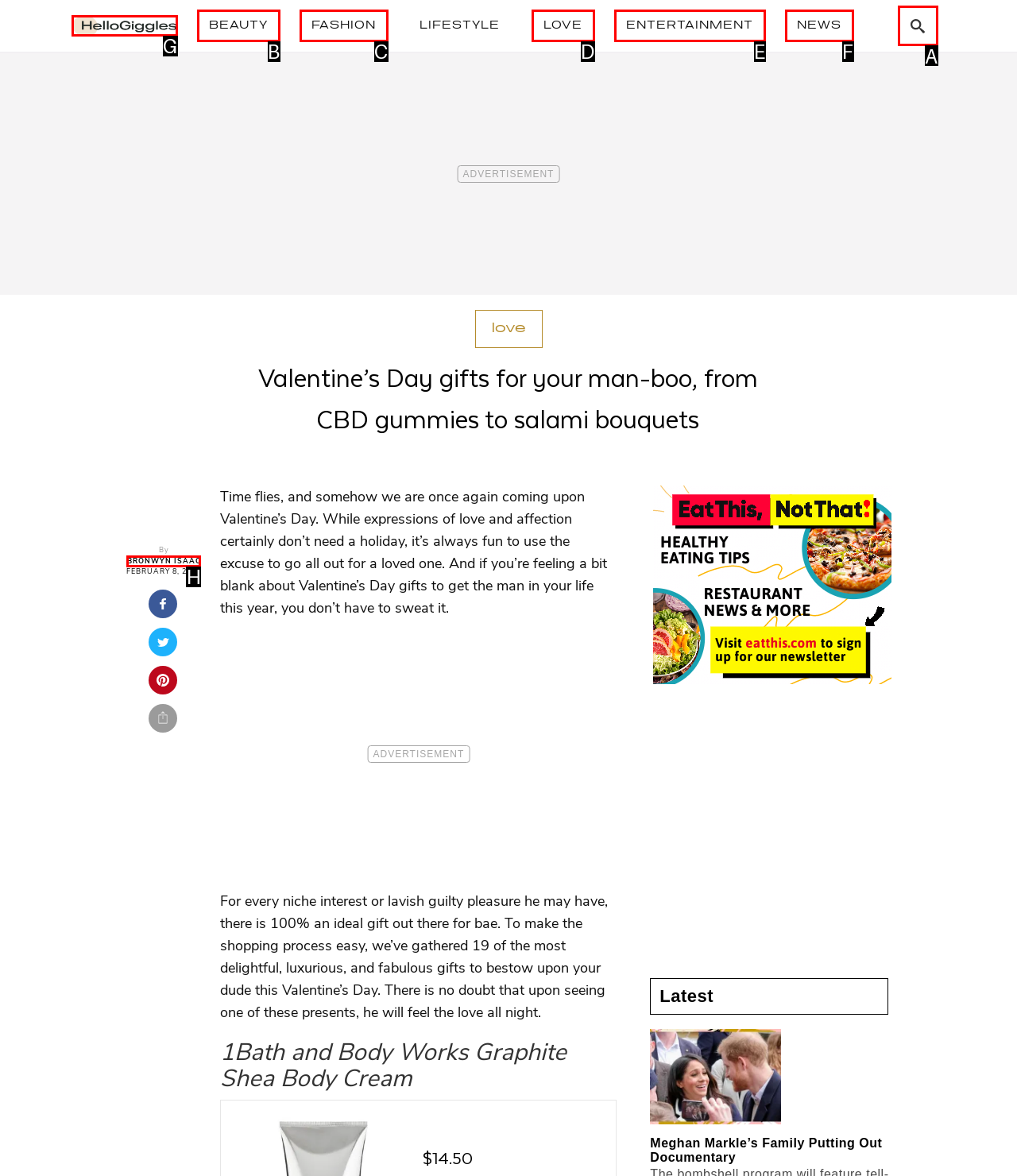Specify which HTML element I should click to complete this instruction: Click on the 'Log in' link Answer with the letter of the relevant option.

None